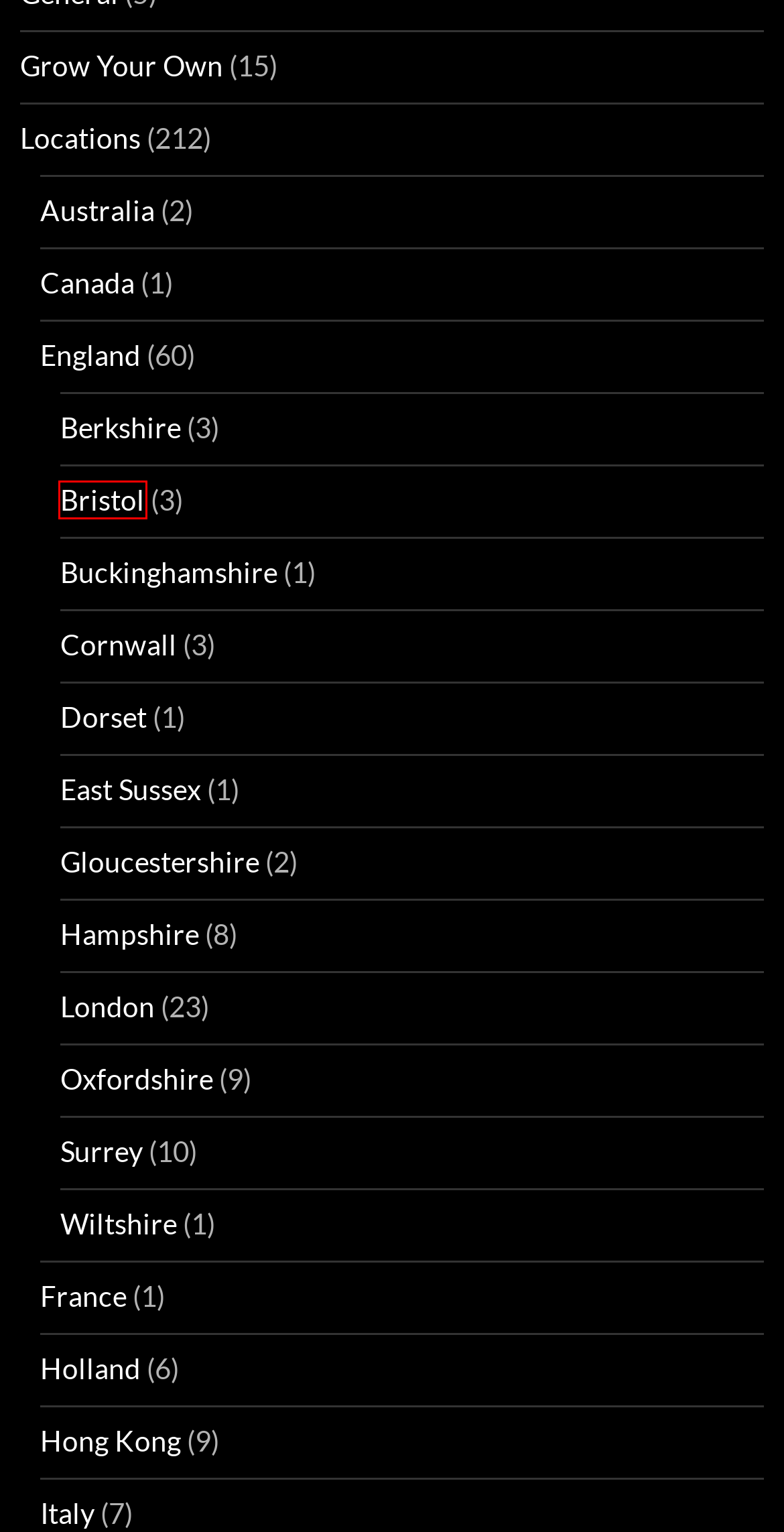Examine the screenshot of the webpage, which has a red bounding box around a UI element. Select the webpage description that best fits the new webpage after the element inside the red bounding box is clicked. Here are the choices:
A. East Sussex | Beyond Sustenance
B. London | Beyond Sustenance
C. Bristol | Beyond Sustenance
D. Dorset | Beyond Sustenance
E. Australia | Beyond Sustenance
F. Gloucestershire | Beyond Sustenance
G. Berkshire | Beyond Sustenance
H. Grow Your Own | Beyond Sustenance

C